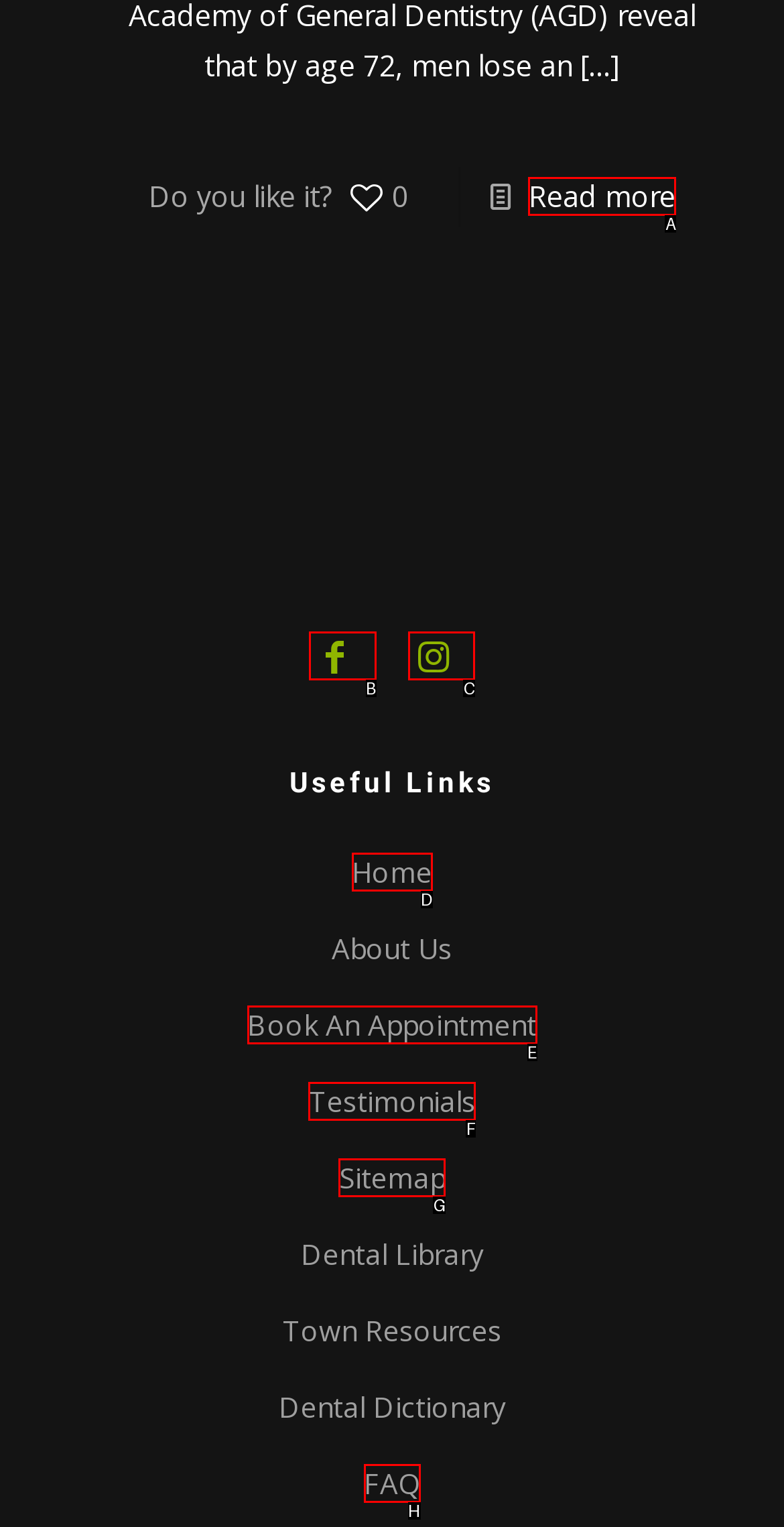To perform the task "Click the Luxuryes logo", which UI element's letter should you select? Provide the letter directly.

None